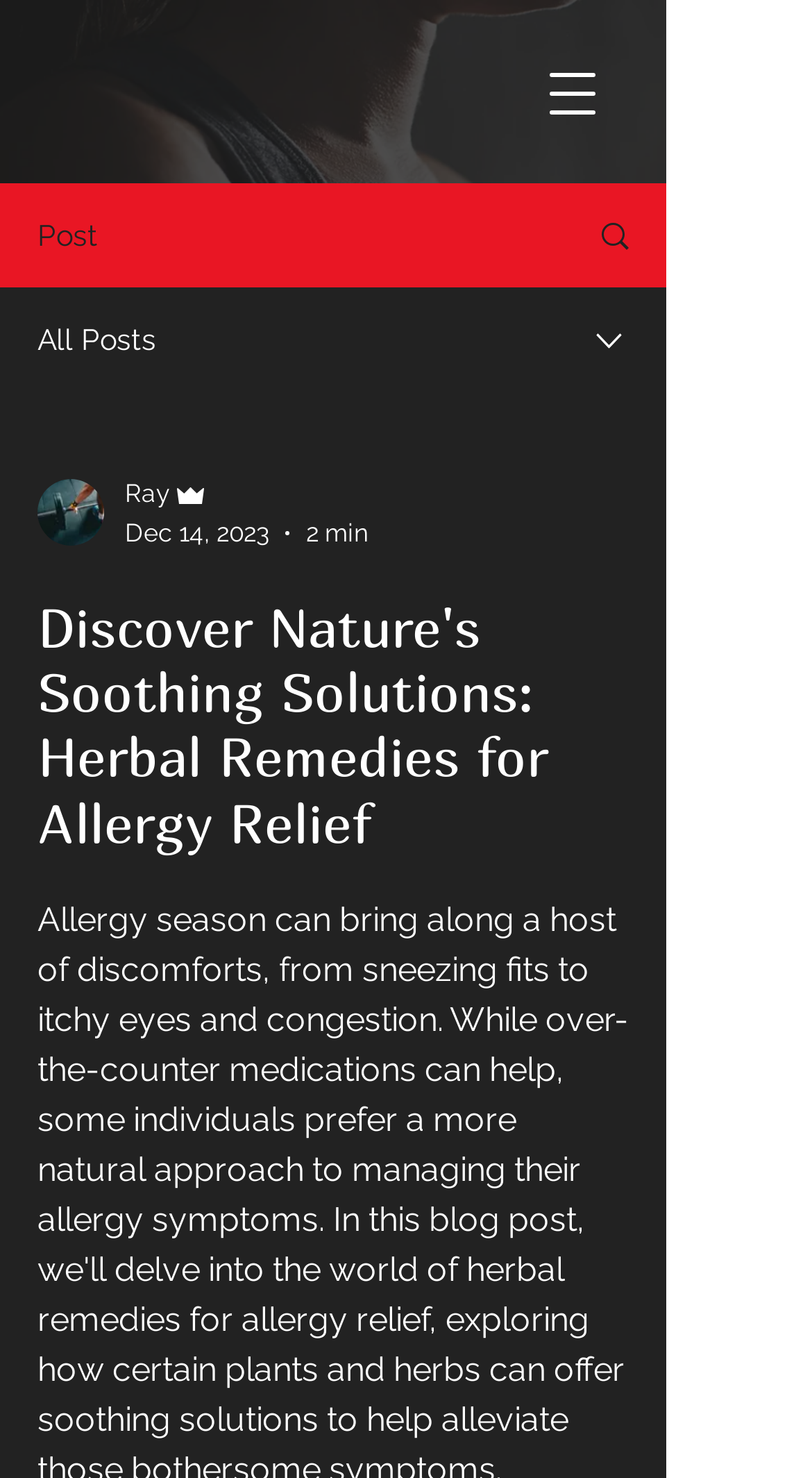Using the webpage screenshot, locate the HTML element that fits the following description and provide its bounding box: "Ray".

[0.154, 0.321, 0.454, 0.347]